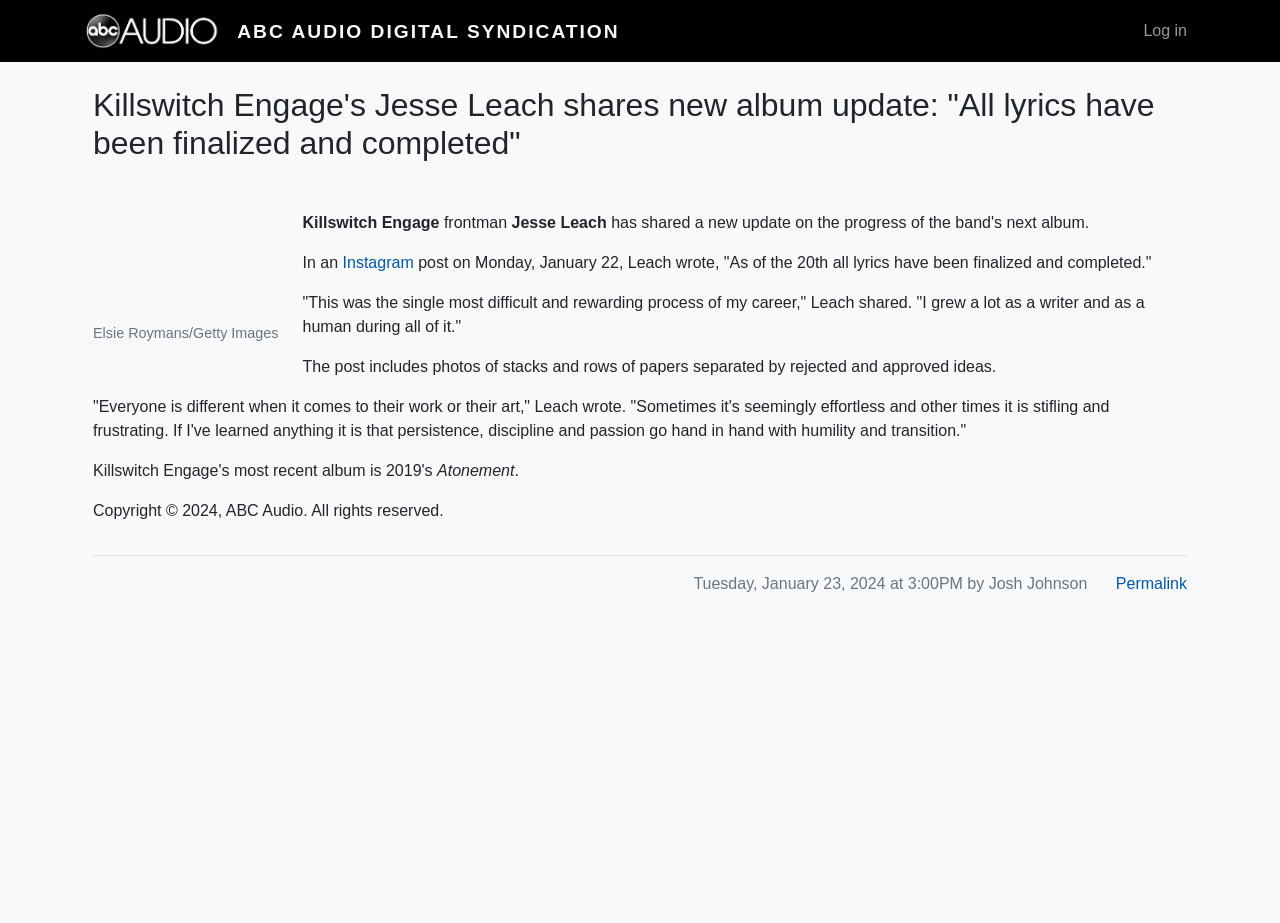Offer an extensive depiction of the webpage and its key elements.

The webpage is about an update on Killswitch Engage's new album from the band's frontman Jesse Leach. At the top left, there is a link to skip to the main content. Next to it, there is a link to the home page, accompanied by a small image. The website's title, "ABC AUDIO DIGITAL SYNDICATION", is displayed prominently above the main content area.

On the top right, there is a user account menu with a link to log in. The main content area is divided into sections. The first section has a heading with the title of the article, "Killswitch Engage's Jesse Leach shares new album update: 'All lyrics have been finalized and completed'". Below the heading, there is an article with a figure containing an image, accompanied by a caption "Elsie Roymans/Getty Images".

The article text is divided into paragraphs. The first paragraph mentions Killswitch Engage's frontman Jesse Leach and his update on the new album. The second paragraph quotes Leach's Instagram post, where he shared that all lyrics have been finalized and completed. The third paragraph describes the post, which includes photos of stacks and rows of papers separated by rejected and approved ideas.

The article continues with more quotes from Leach, discussing his writing process and the importance of persistence, discipline, and passion. At the bottom of the article, there is a mention of the album "Atonement". The webpage ends with a footer section, which includes a copyright notice, the date and time of the article's publication, and a link to the permalink.